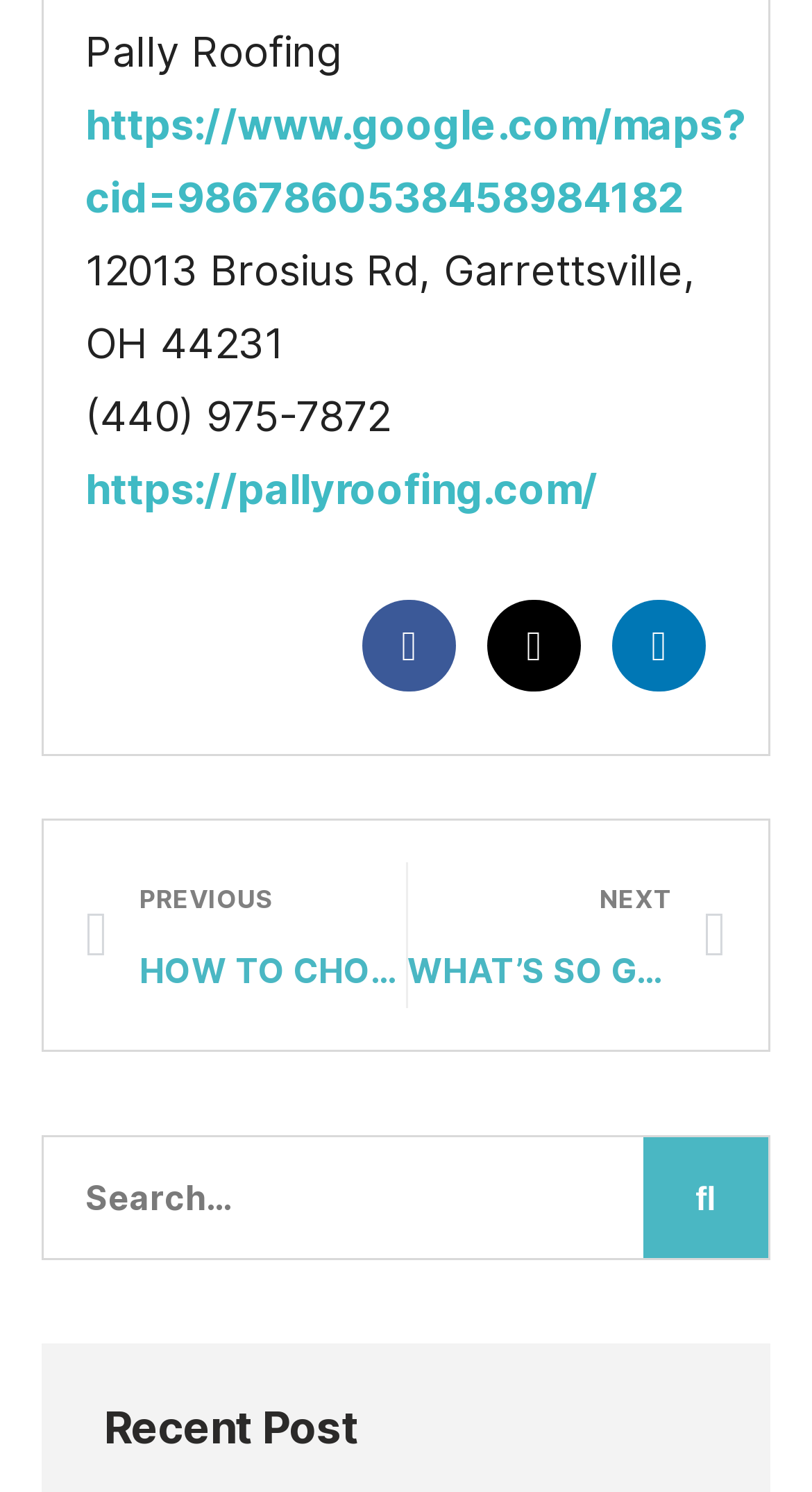Please locate the bounding box coordinates of the element that needs to be clicked to achieve the following instruction: "go to the next article". The coordinates should be four float numbers between 0 and 1, i.e., [left, top, right, bottom].

[0.501, 0.578, 0.895, 0.676]